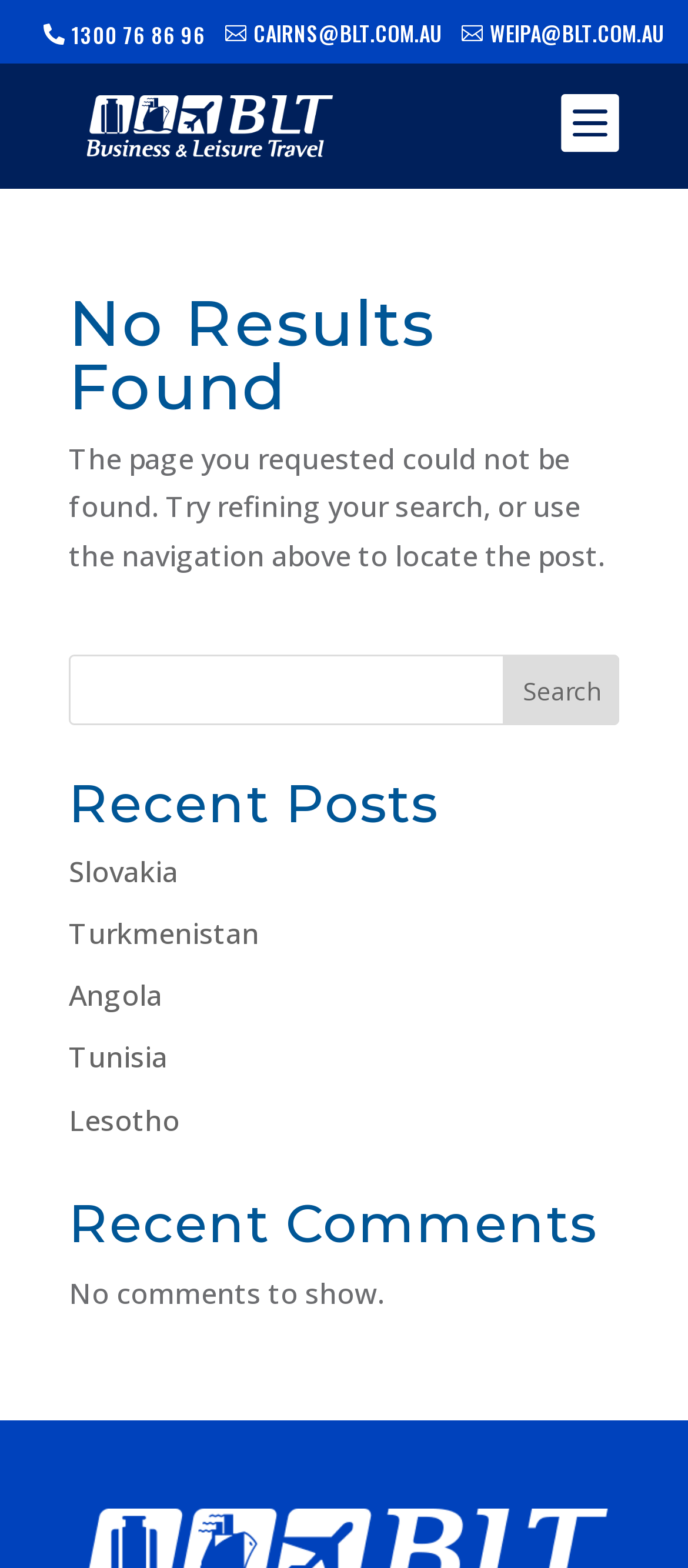Locate the bounding box coordinates of the element you need to click to accomplish the task described by this instruction: "check recent comments".

[0.1, 0.764, 0.9, 0.809]